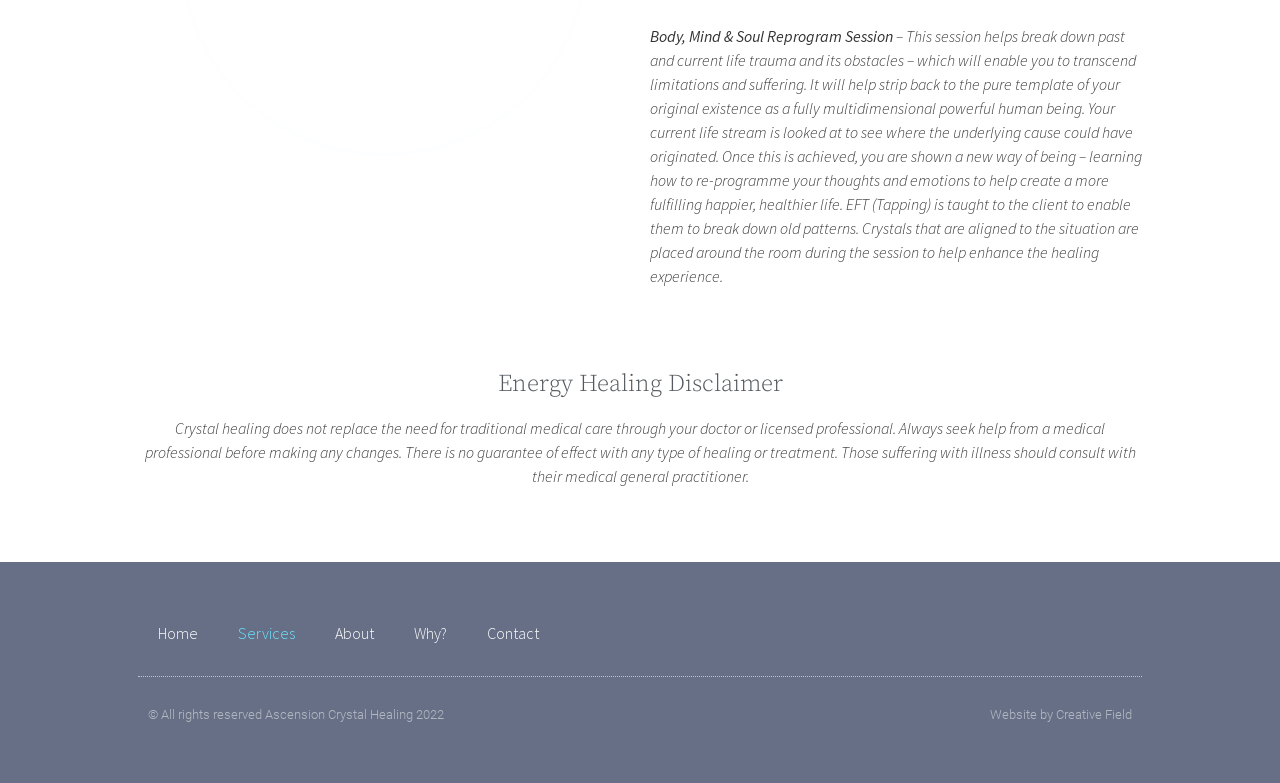Find the bounding box of the web element that fits this description: "9s.".

None